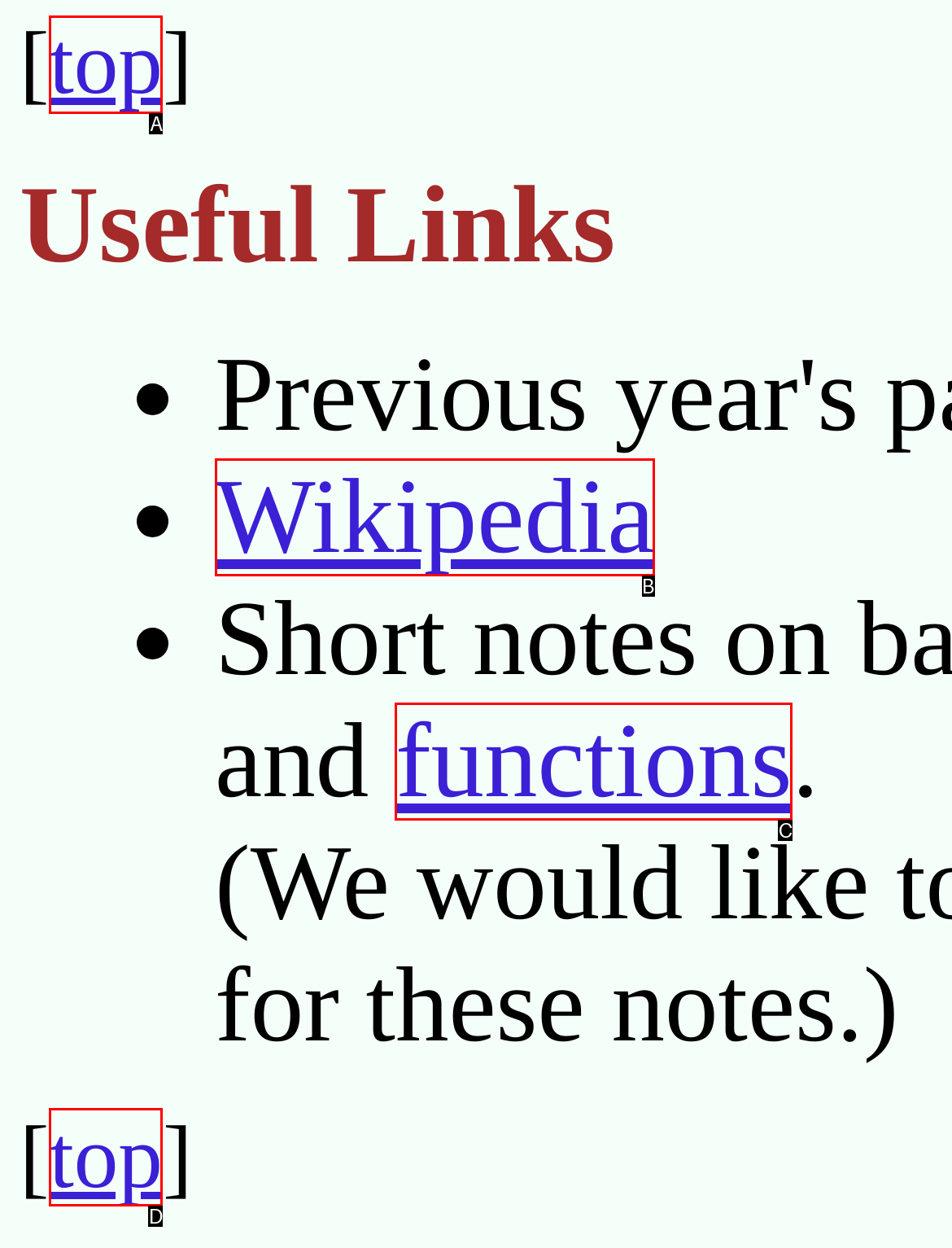Tell me which one HTML element best matches the description: top Answer with the option's letter from the given choices directly.

A